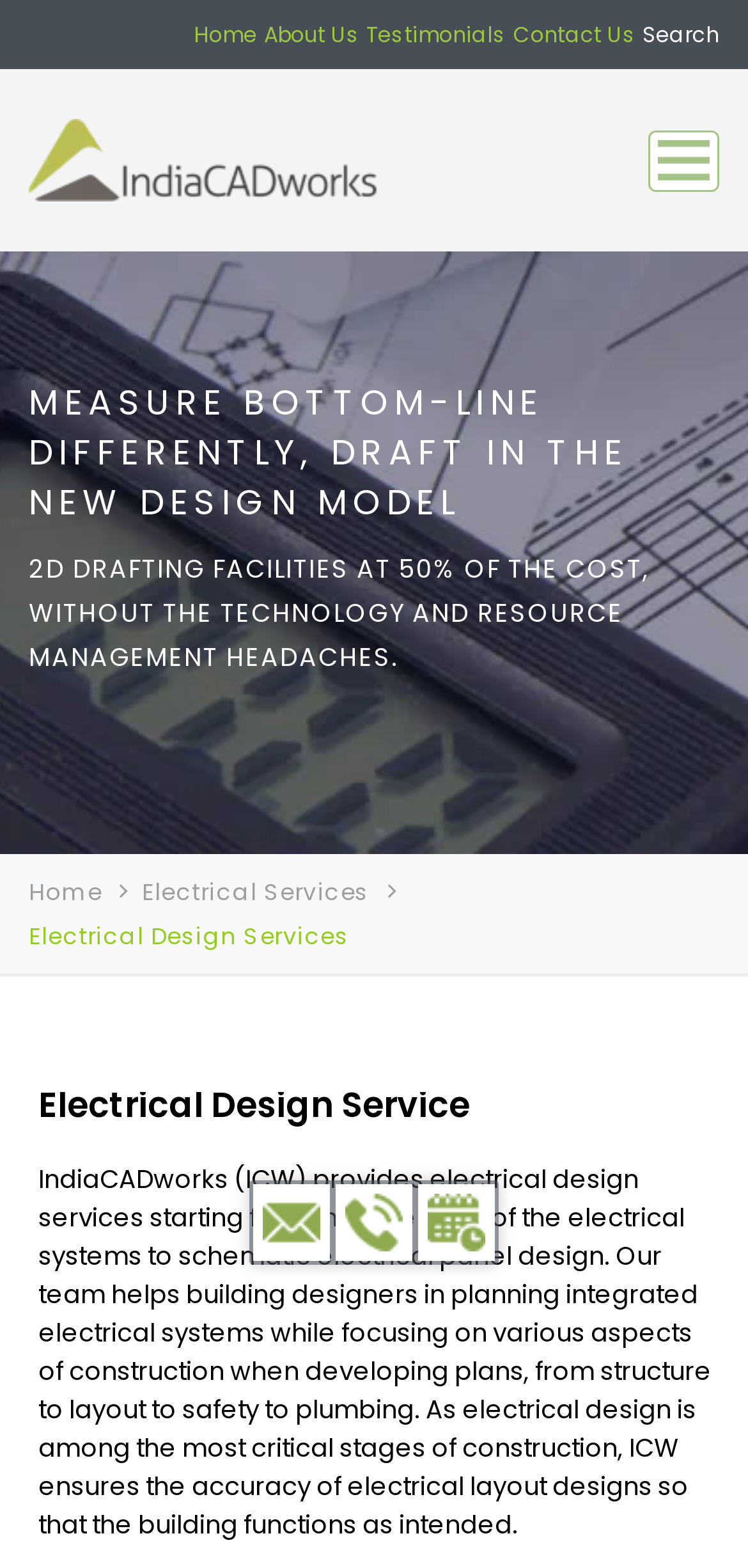Specify the bounding box coordinates of the region I need to click to perform the following instruction: "go to home page". The coordinates must be four float numbers in the range of 0 to 1, i.e., [left, top, right, bottom].

[0.259, 0.012, 0.344, 0.032]